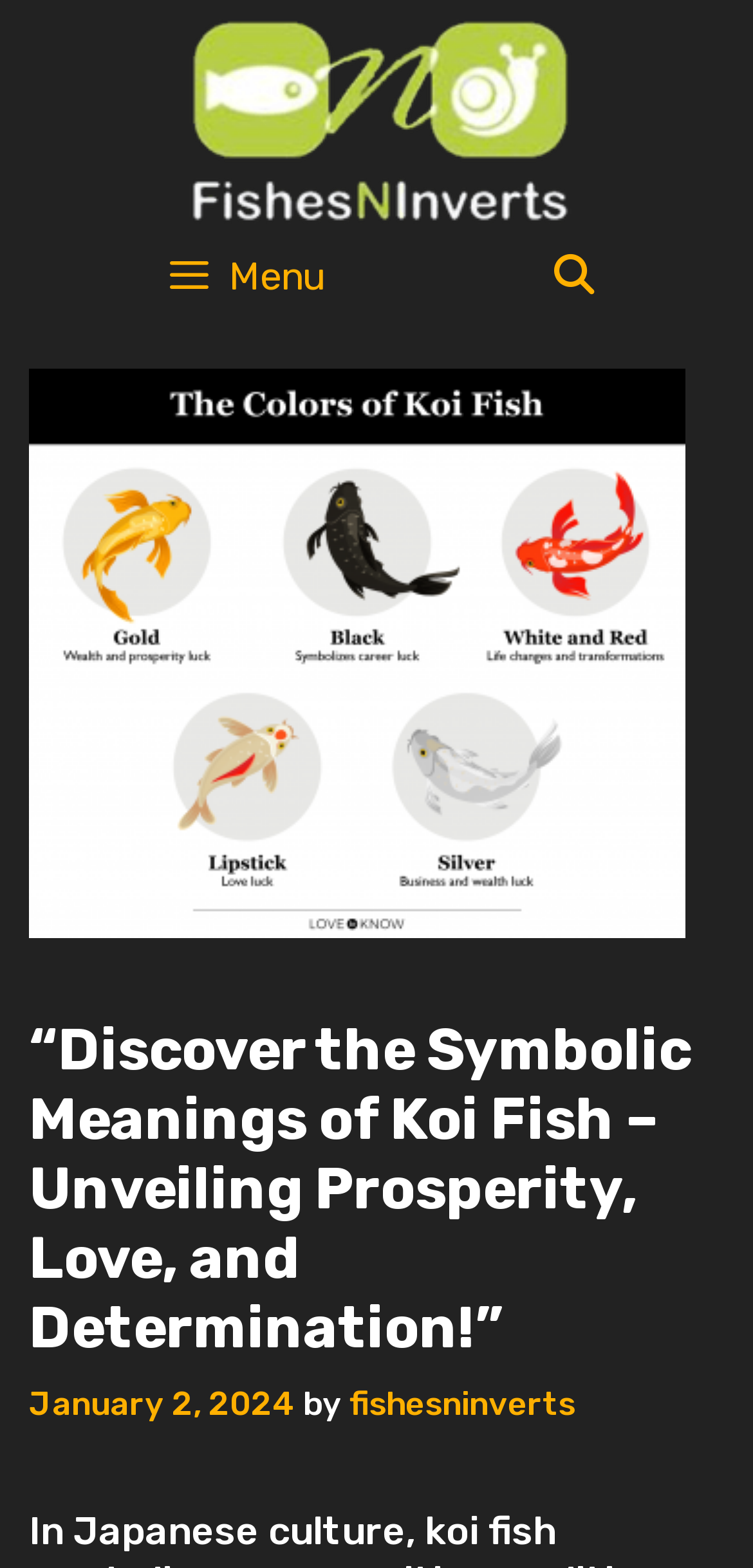Please look at the image and answer the question with a detailed explanation: What is the date of the latest article?

The date of the latest article can be found in the header section of the webpage, where the time element is displayed with the text 'January 2, 2024'.